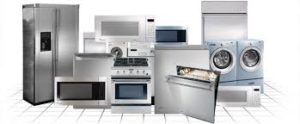What is the purpose of the image?
Utilize the image to construct a detailed and well-explained answer.

The caption explains that the image is a visual representation of the services offered by Appliance Repair Los Angeles, and it highlights the functionality and design of the appliances, which suggests that the purpose of the image is to showcase these appliances.